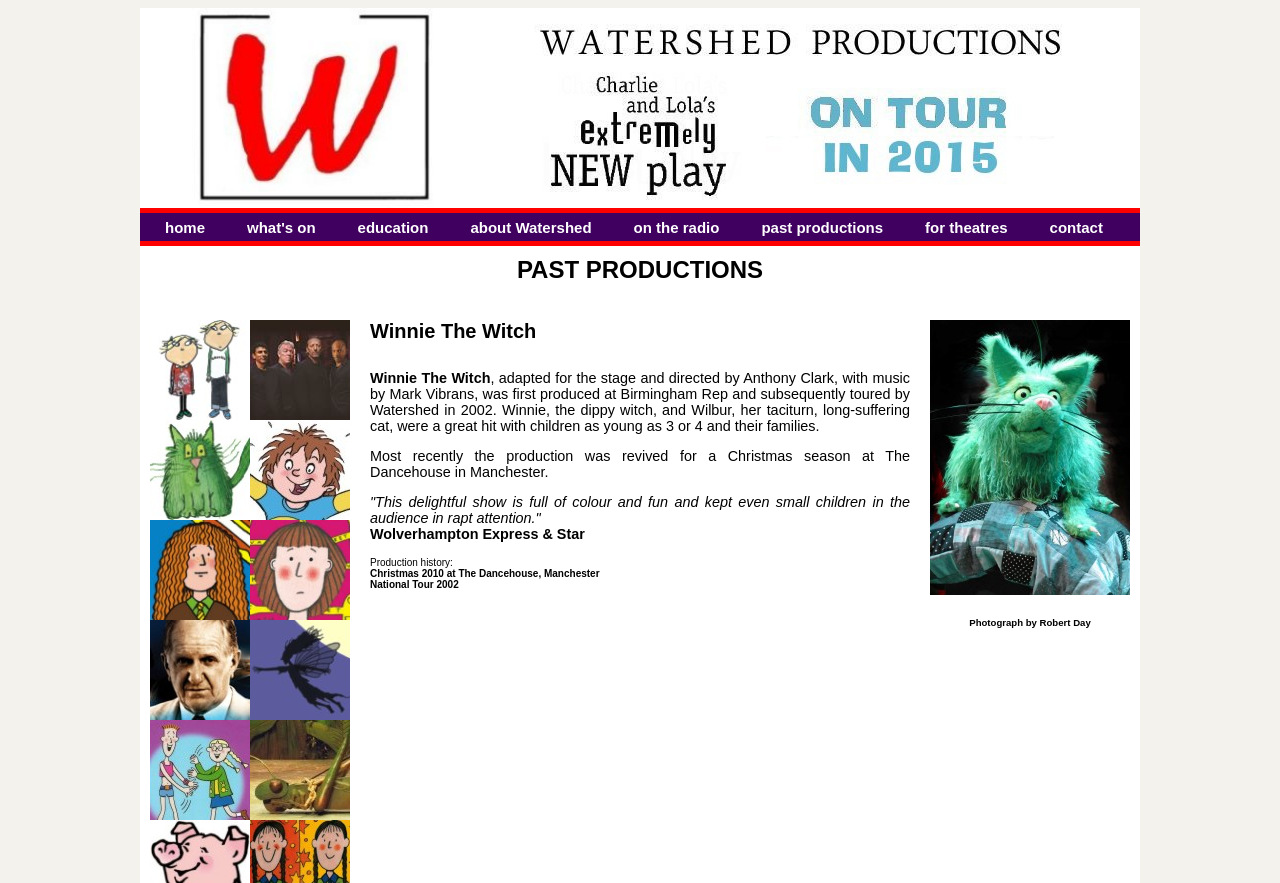Give a short answer to this question using one word or a phrase:
How many past productions are listed on the webpage?

10